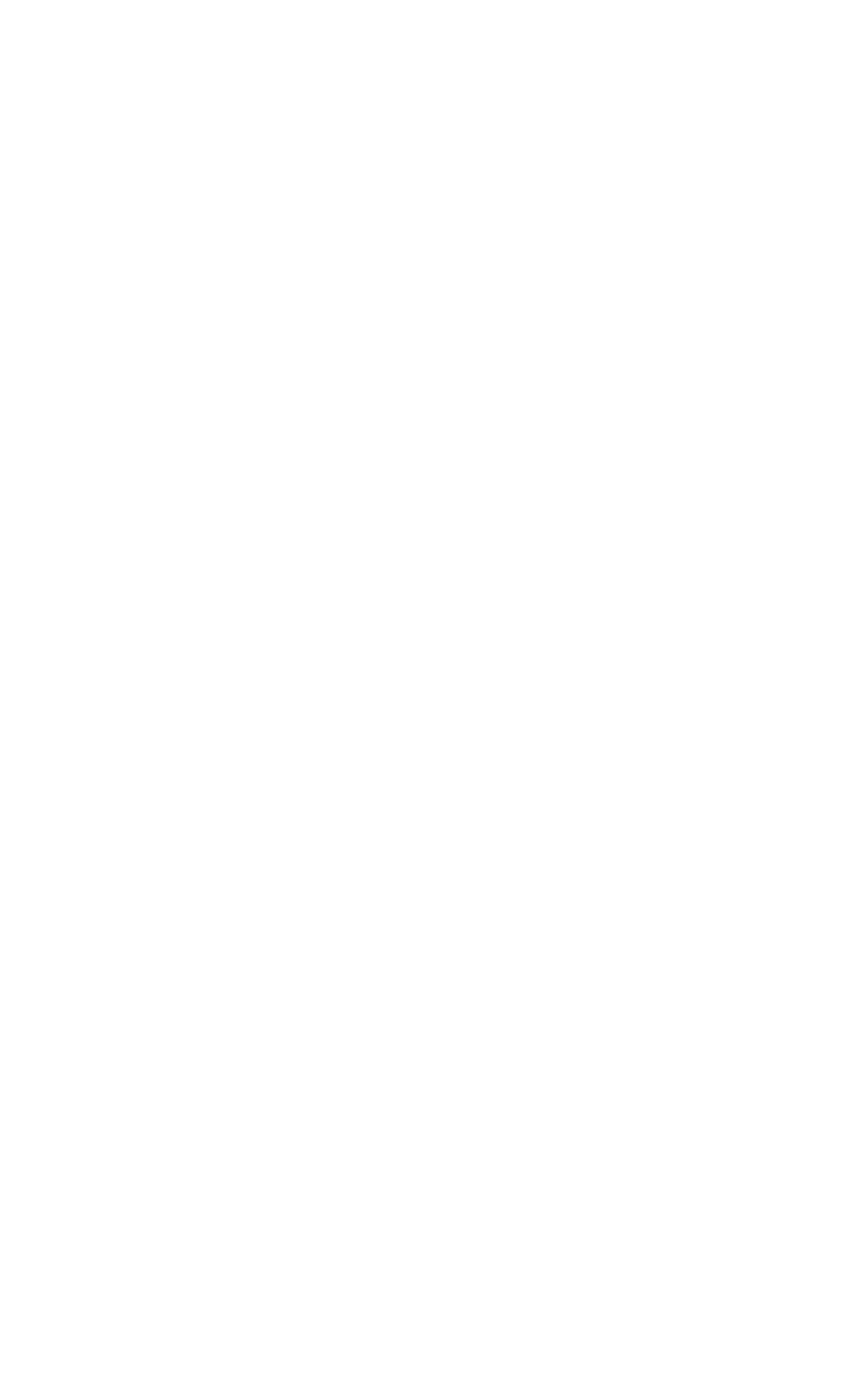Identify the bounding box coordinates of the region that should be clicked to execute the following instruction: "Discover Blockchain Engineering".

[0.038, 0.307, 0.371, 0.332]